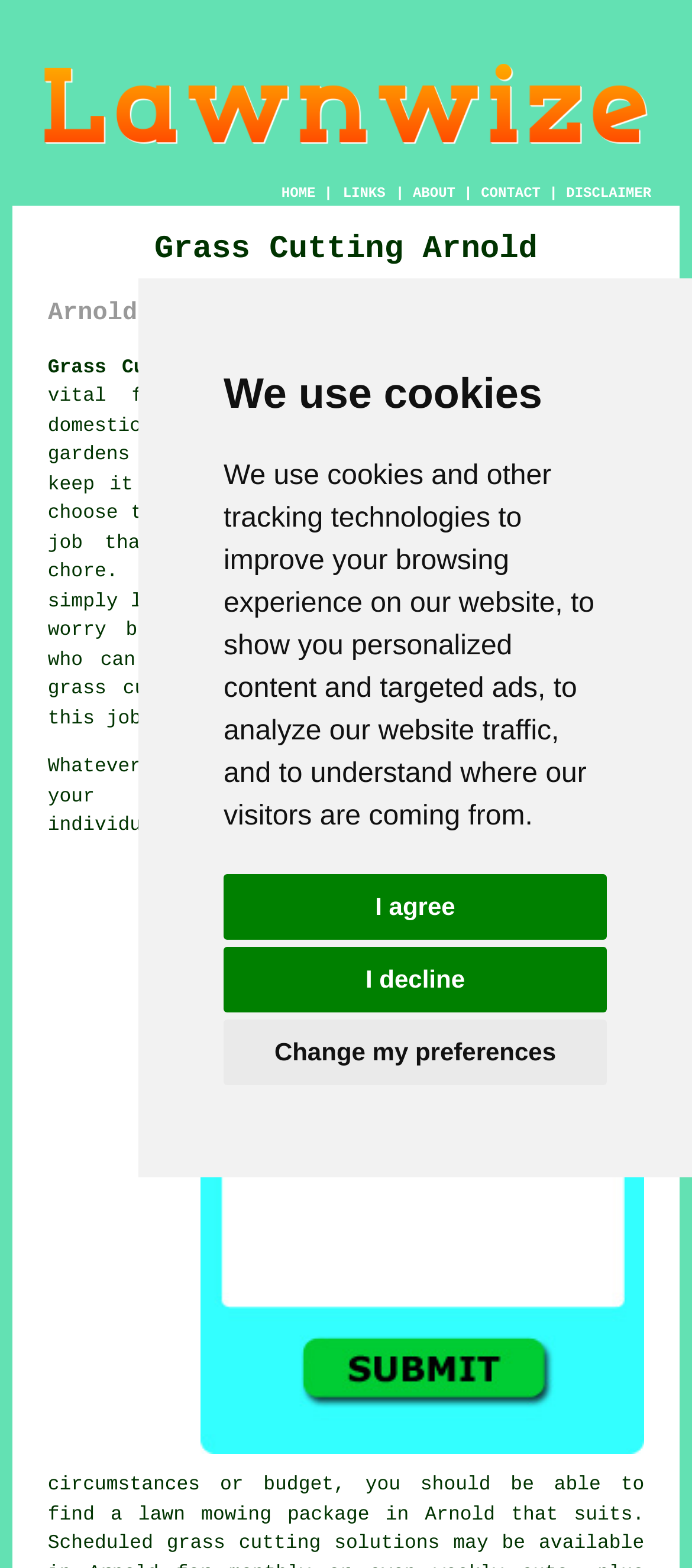Provide a one-word or short-phrase response to the question:
What can be recruited to handle grass cutting jobs?

A local service